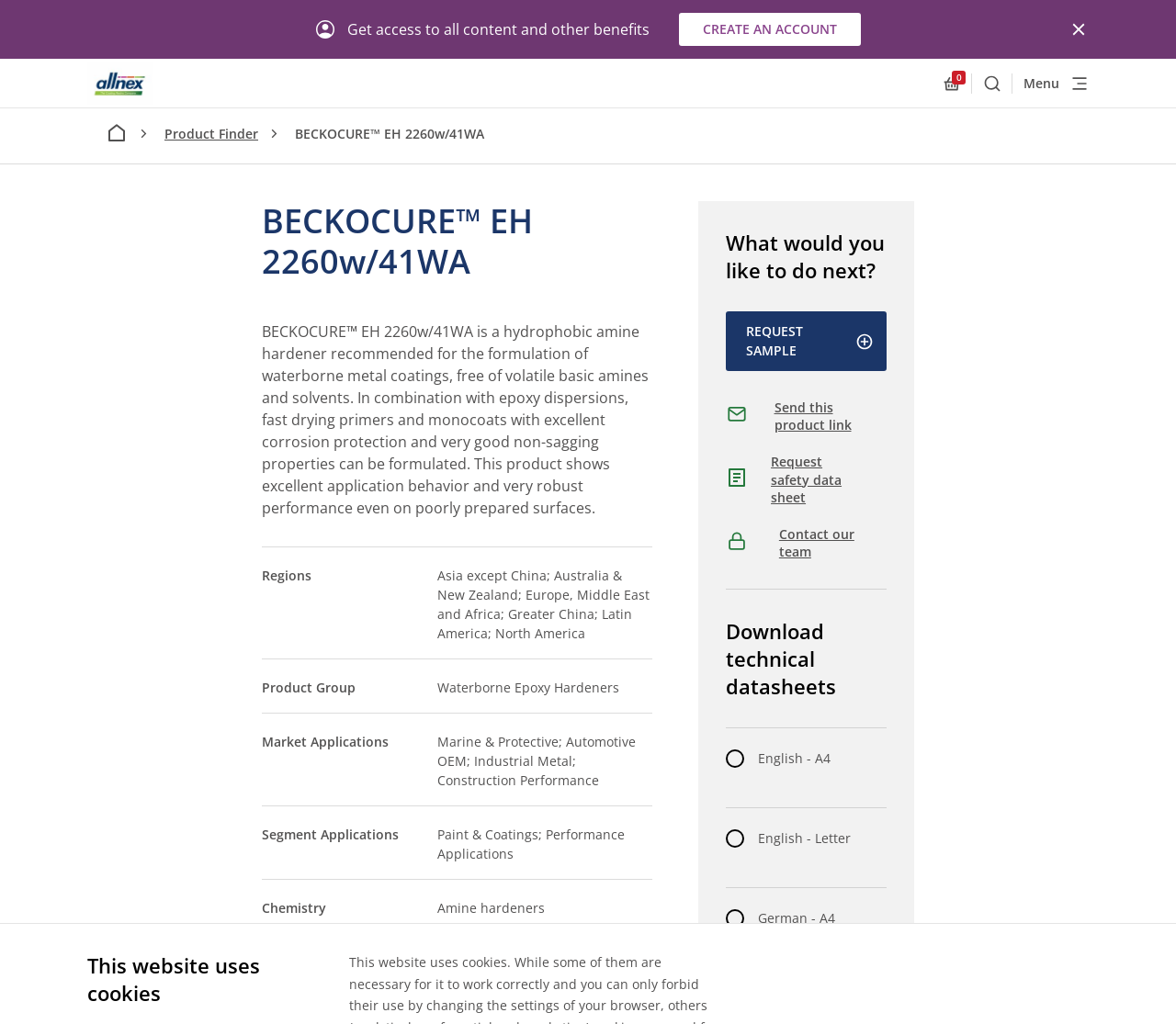Locate the bounding box coordinates of the clickable region necessary to complete the following instruction: "Search for a product". Provide the coordinates in the format of four float numbers between 0 and 1, i.e., [left, top, right, bottom].

[0.827, 0.062, 0.861, 0.101]